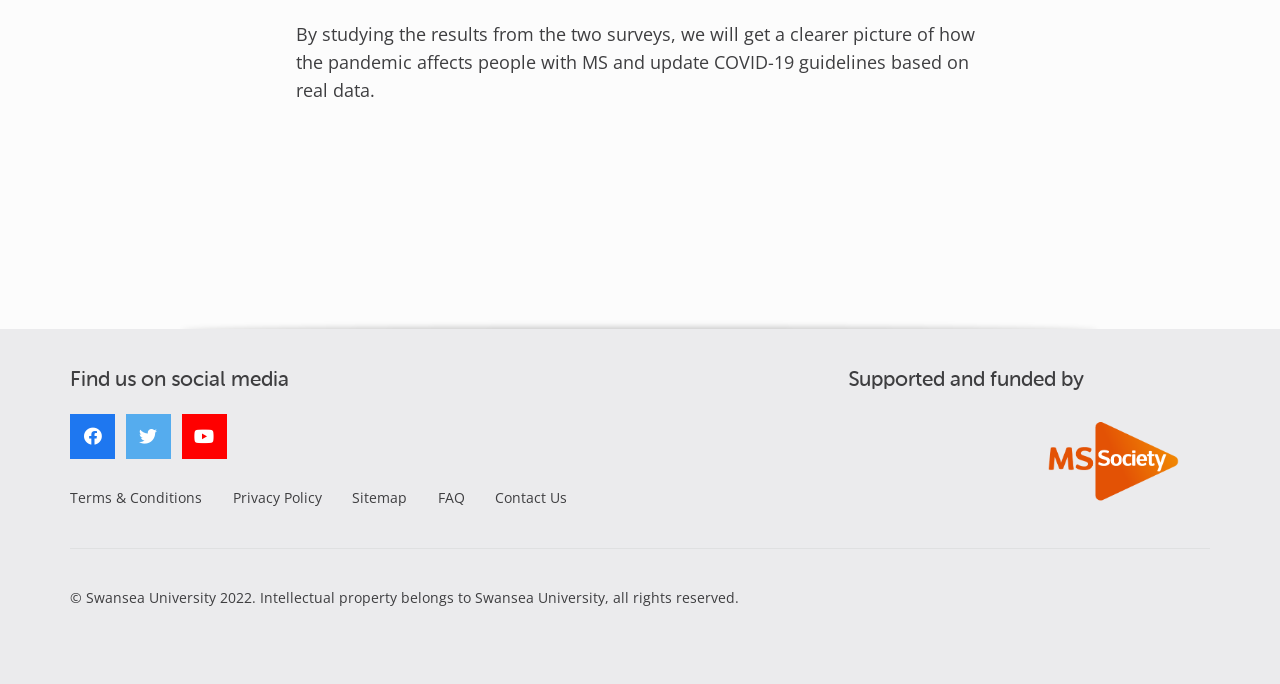Please provide the bounding box coordinates for the element that needs to be clicked to perform the following instruction: "Read Terms & Conditions". The coordinates should be given as four float numbers between 0 and 1, i.e., [left, top, right, bottom].

[0.055, 0.713, 0.158, 0.741]